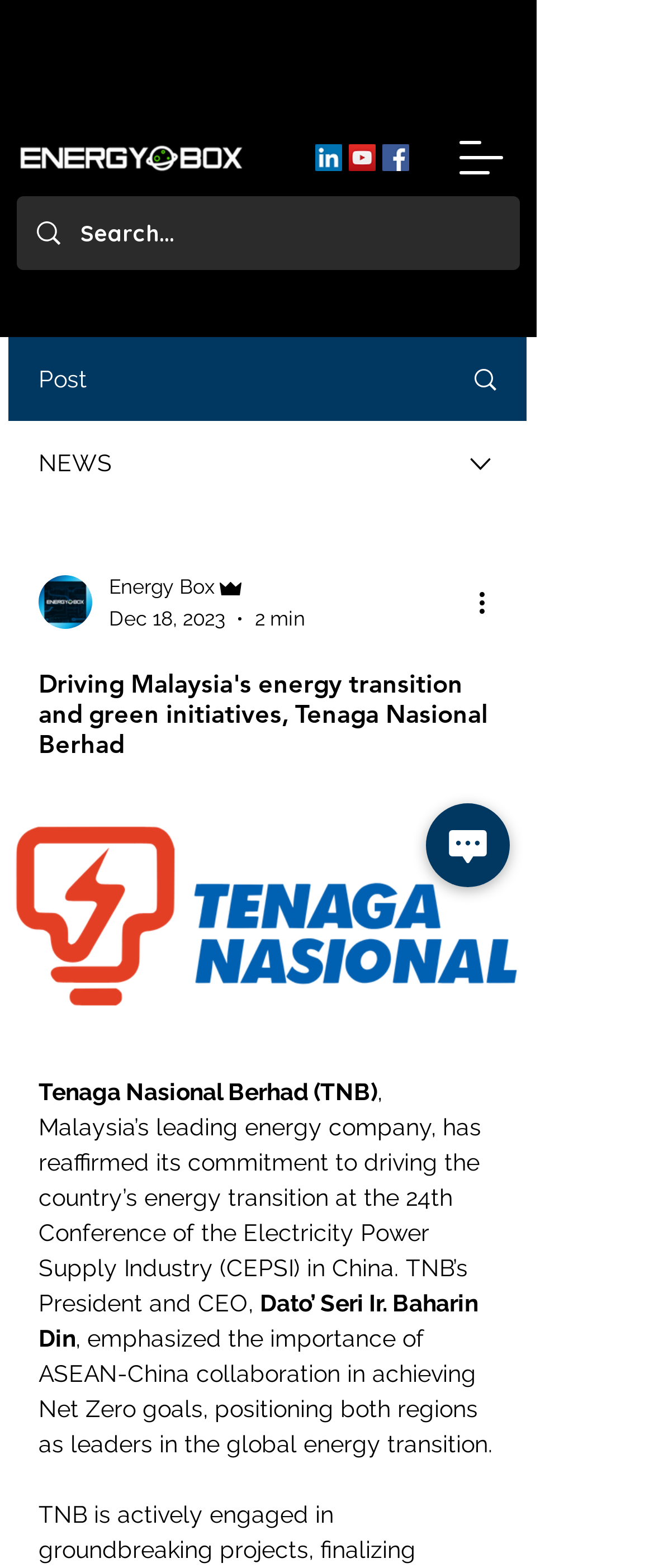Identify and extract the heading text of the webpage.

Driving Malaysia's energy transition and green initiatives, Tenaga Nasional Berhad